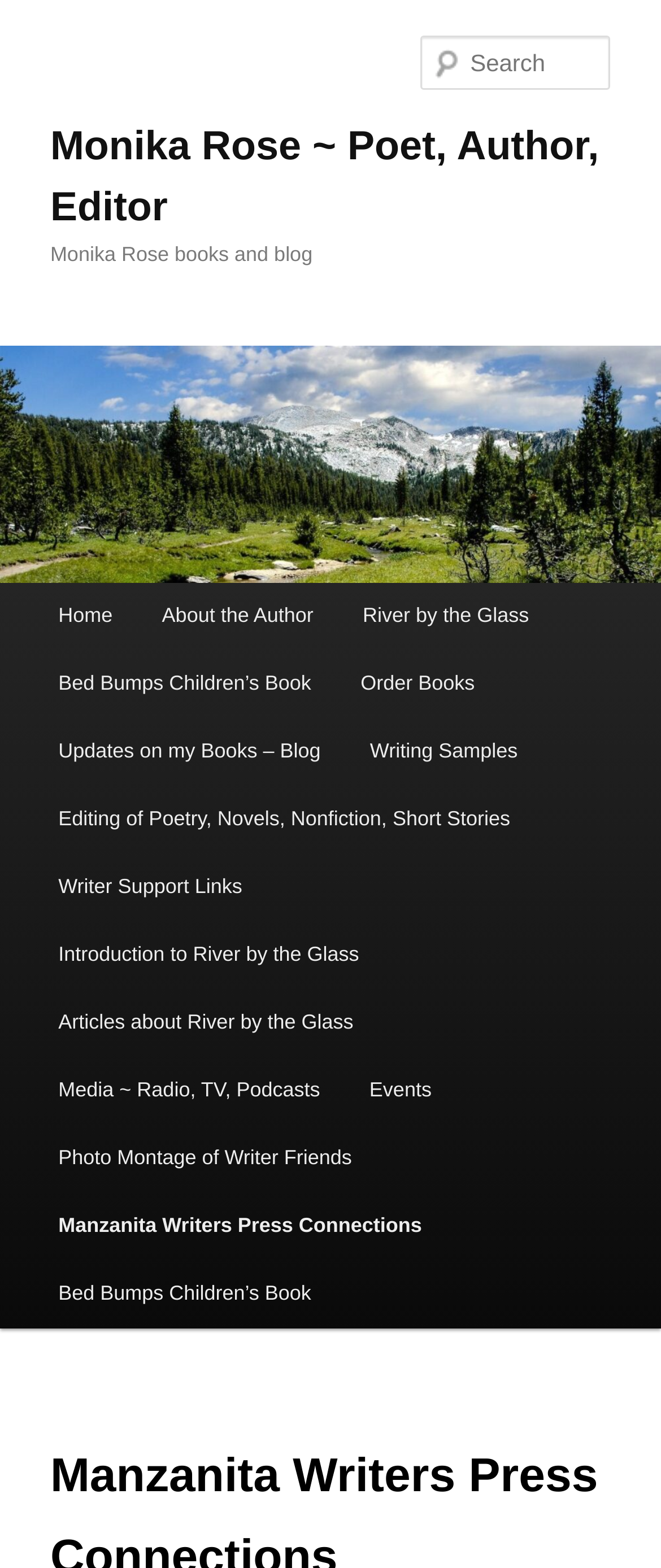Locate the bounding box coordinates of the element's region that should be clicked to carry out the following instruction: "Go to the University of East Anglia homepage". The coordinates need to be four float numbers between 0 and 1, i.e., [left, top, right, bottom].

None